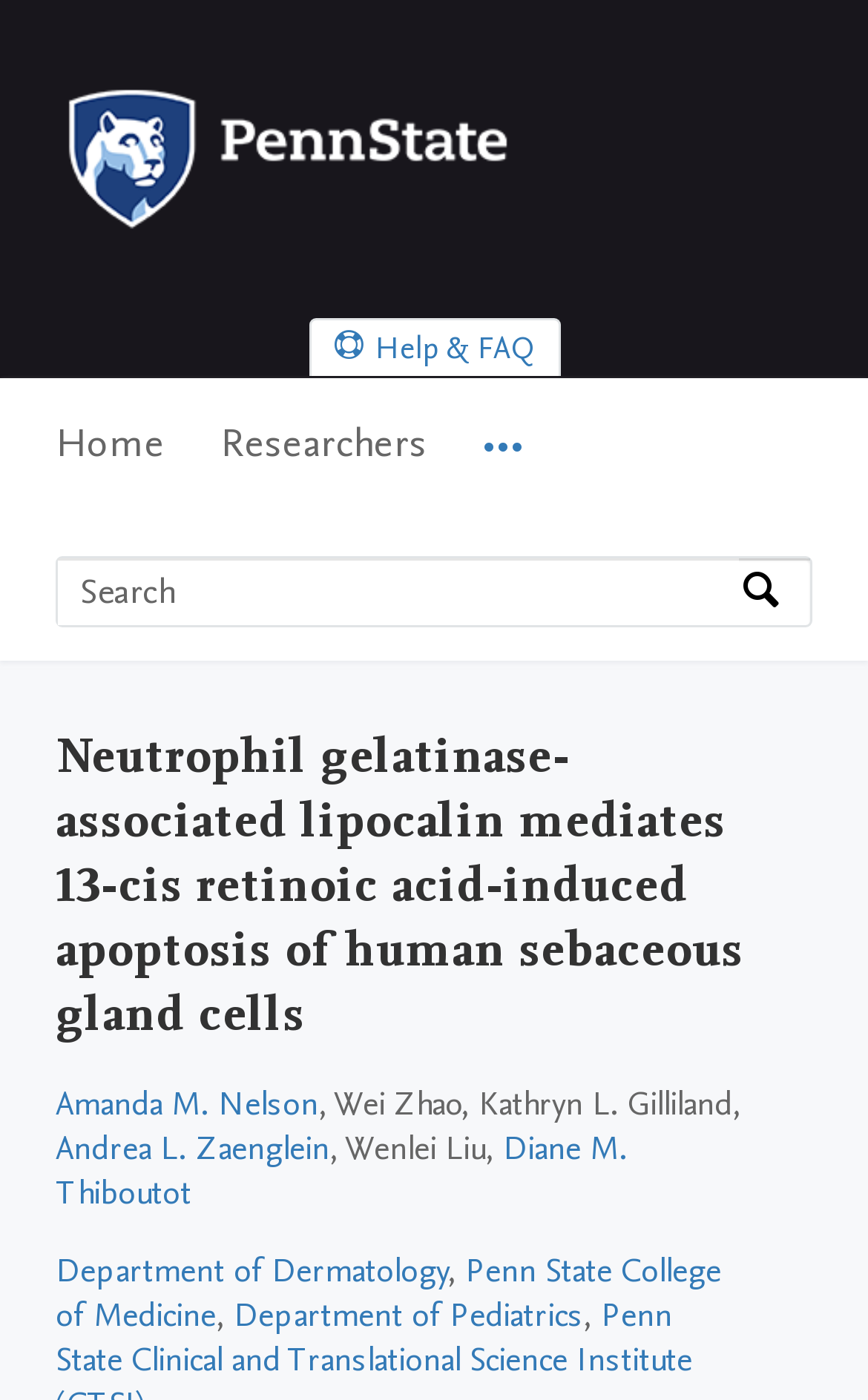Please identify the bounding box coordinates of the region to click in order to complete the given instruction: "Go to Penn State Home". The coordinates should be four float numbers between 0 and 1, i.e., [left, top, right, bottom].

[0.064, 0.161, 0.936, 0.196]